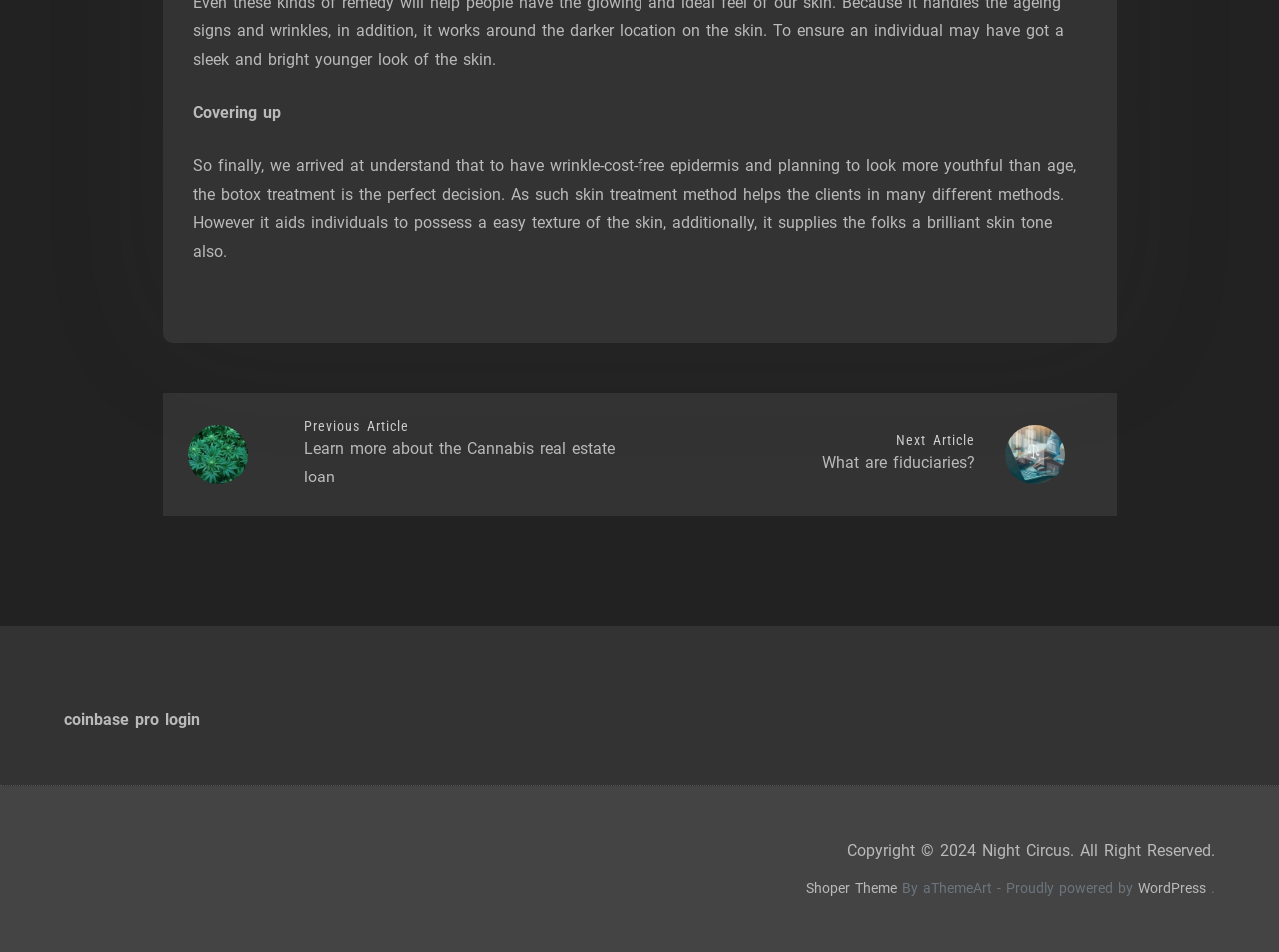What is the copyright year?
Using the image as a reference, give an elaborate response to the question.

The copyright year can be found in the static text element with ID 45, which states 'Copyright © 2024 Night Circus. All Right Reserved.'.